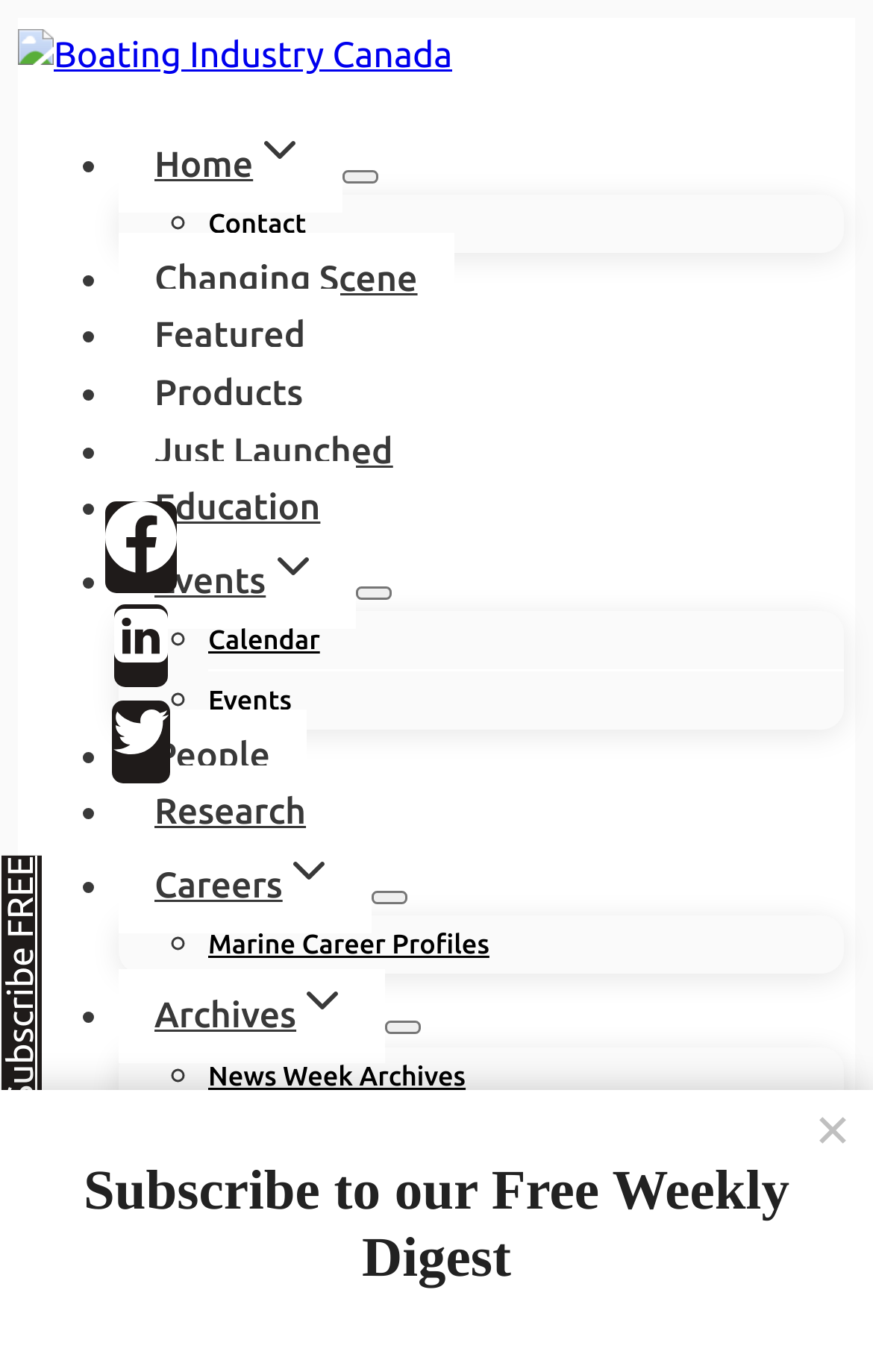Specify the bounding box coordinates of the area that needs to be clicked to achieve the following instruction: "Follow Boating Industry Canada on Facebook".

[0.12, 0.365, 0.202, 0.432]